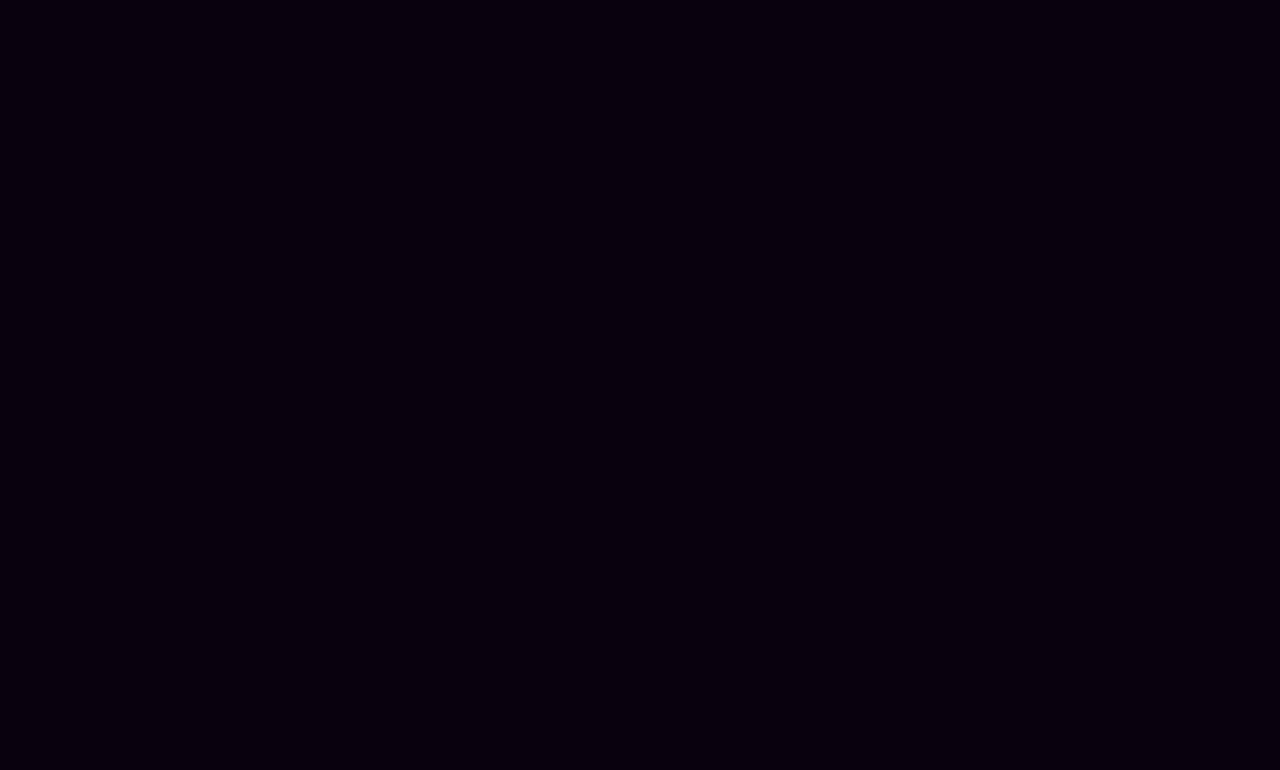Extract the bounding box coordinates for the UI element described by the text: "https://datingrates.com/sugar-dating". The coordinates should be in the form of [left, top, right, bottom] with values between 0 and 1.

[0.554, 0.369, 0.728, 0.39]